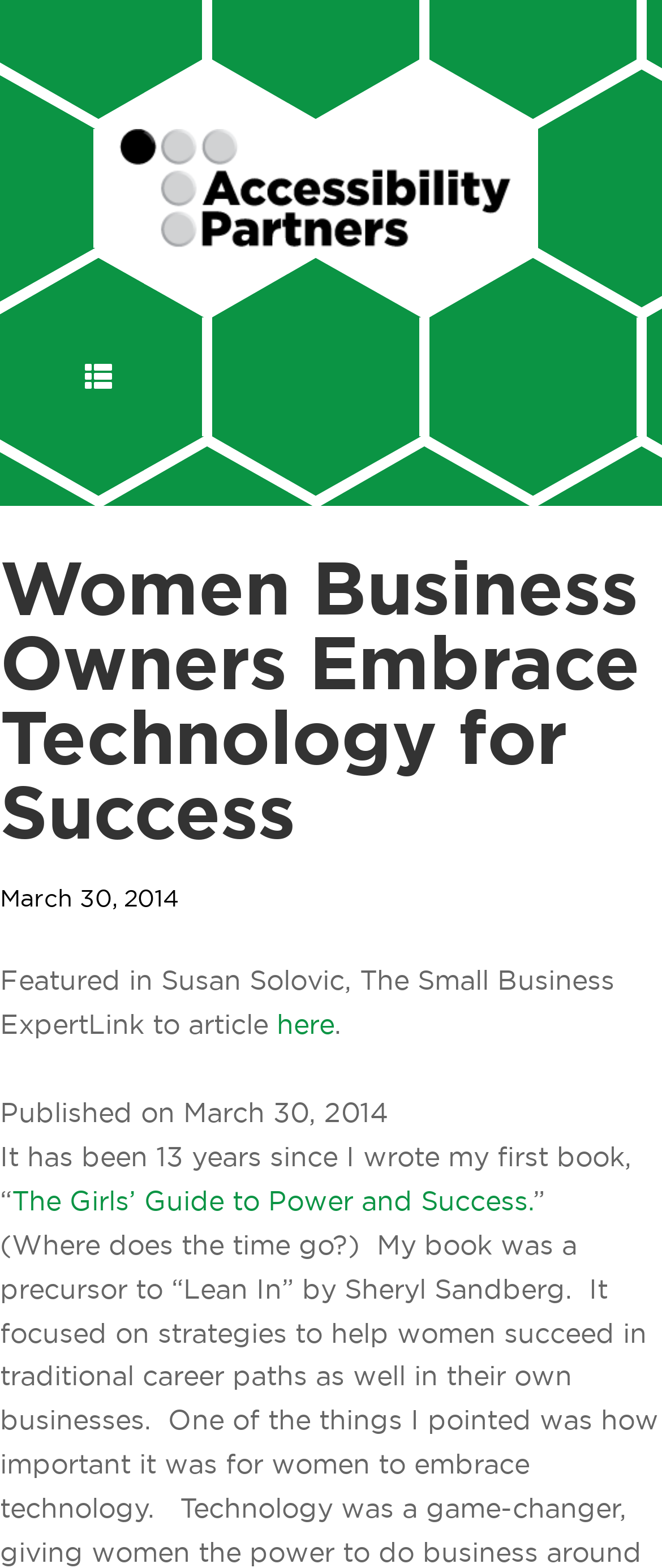Use a single word or phrase to respond to the question:
What is the topic of the article?

Women business owners and technology